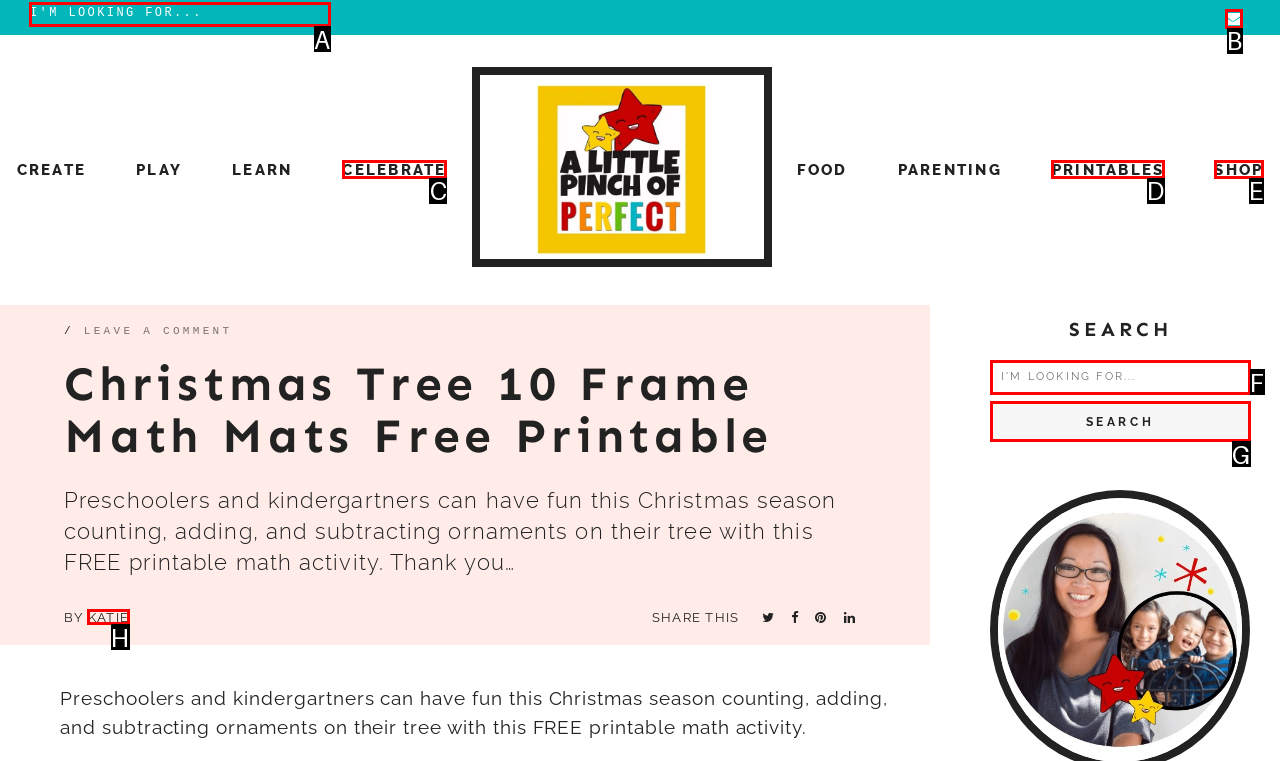Decide which UI element to click to accomplish the task: Search for something
Respond with the corresponding option letter.

A